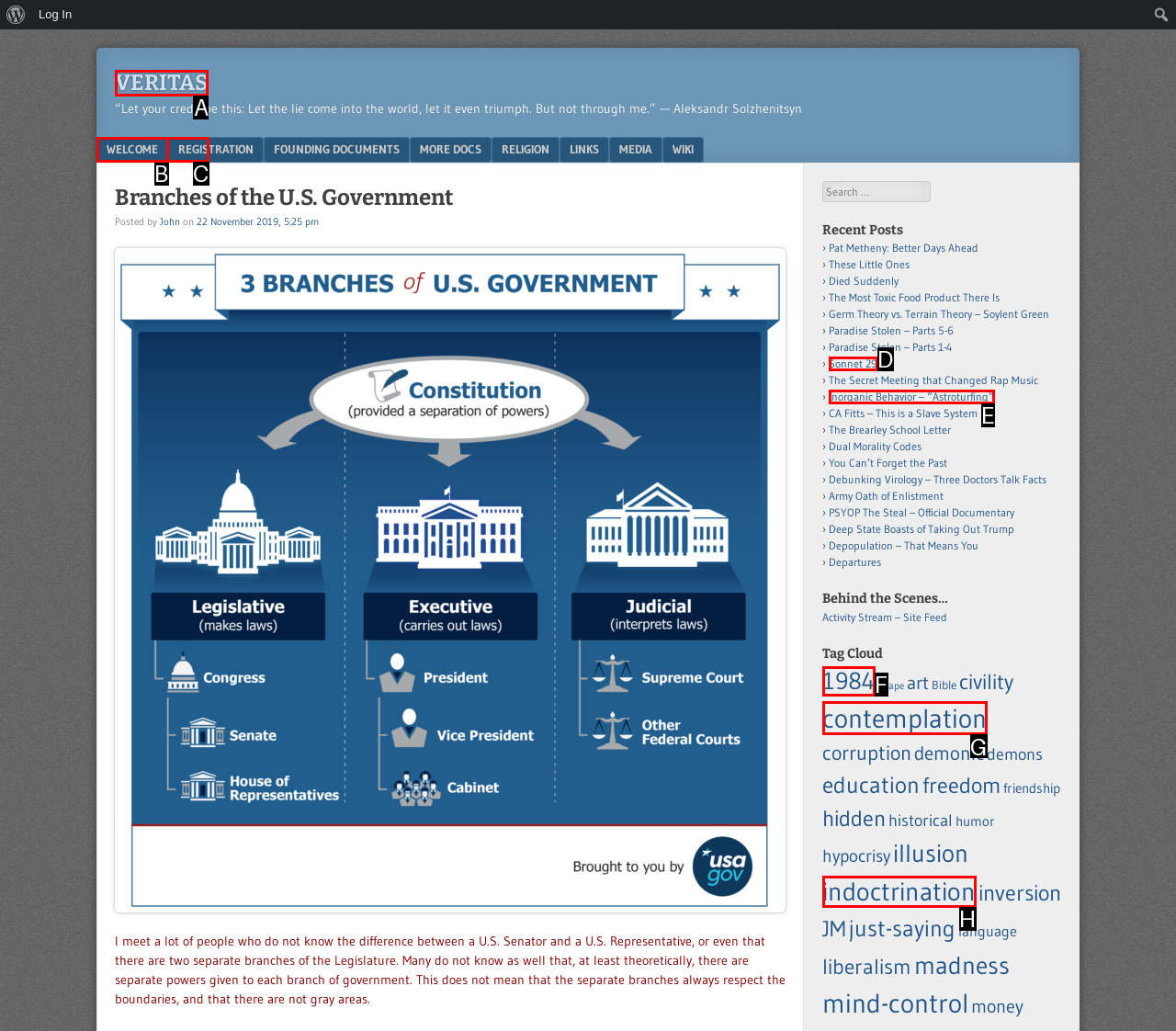Please identify the correct UI element to click for the task: Click on the 'VERITAS' link Respond with the letter of the appropriate option.

A